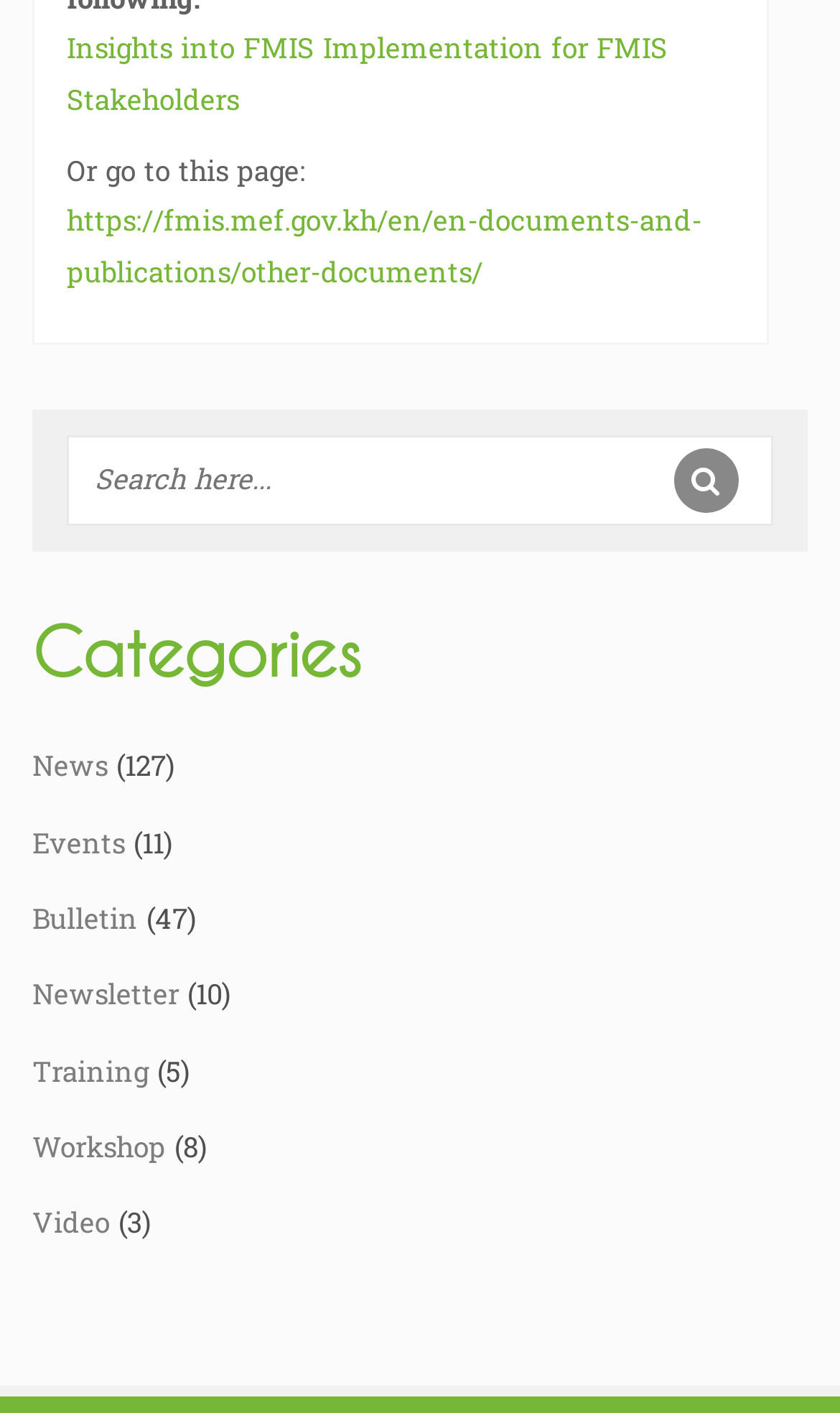What is the search box placeholder text?
Refer to the image and respond with a one-word or short-phrase answer.

Search here...